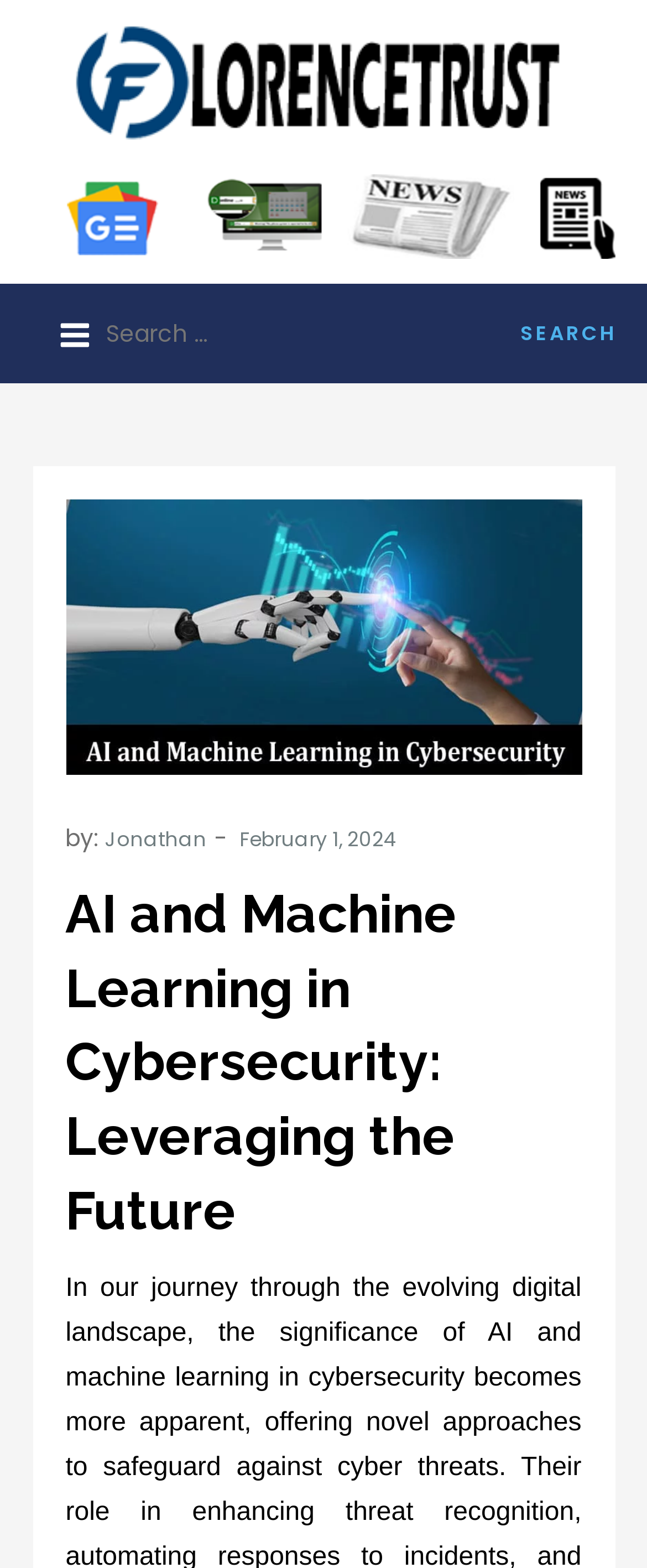Please determine the headline of the webpage and provide its content.

AI and Machine Learning in Cybersecurity: Leveraging the Future